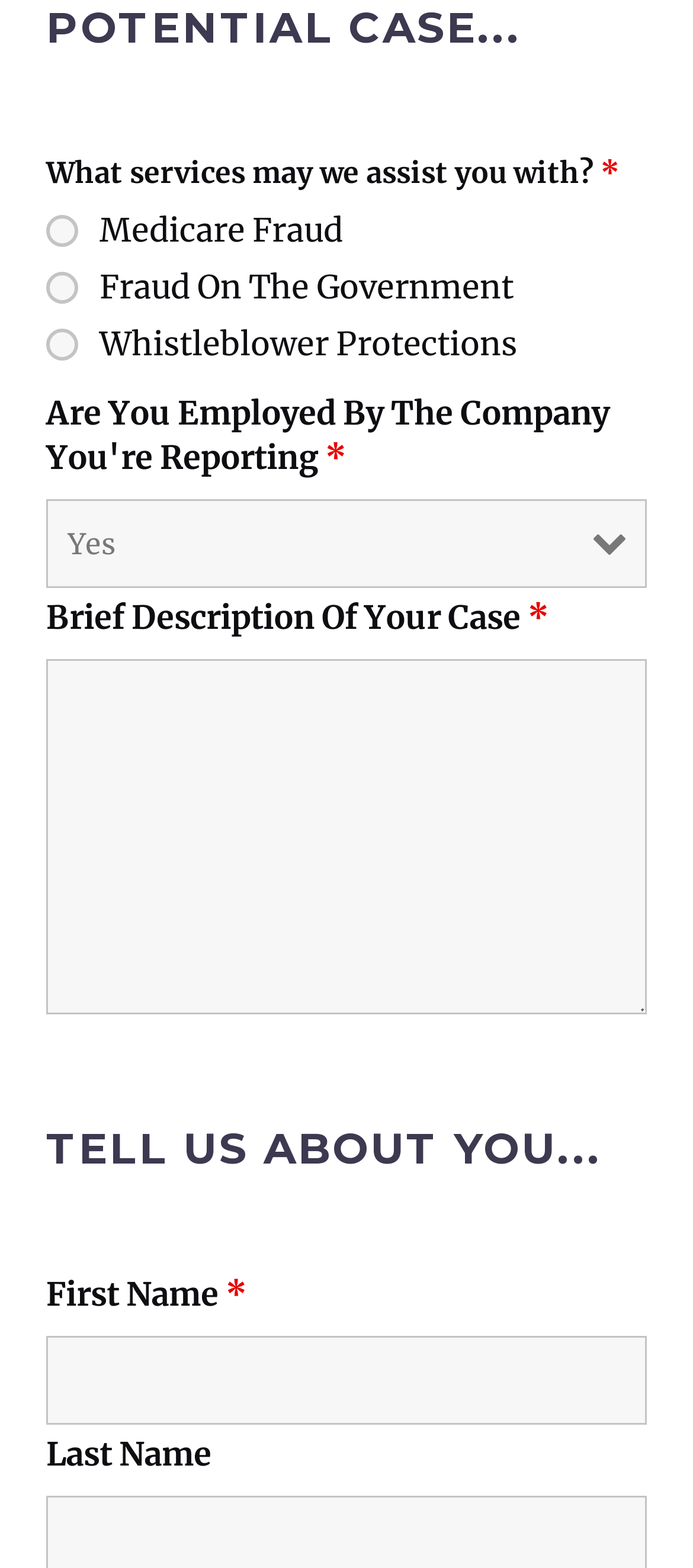Find the bounding box coordinates for the UI element whose description is: "aria-describedby="nf-error-23" name="nf-field-23"". The coordinates should be four float numbers between 0 and 1, in the format [left, top, right, bottom].

[0.067, 0.421, 0.933, 0.647]